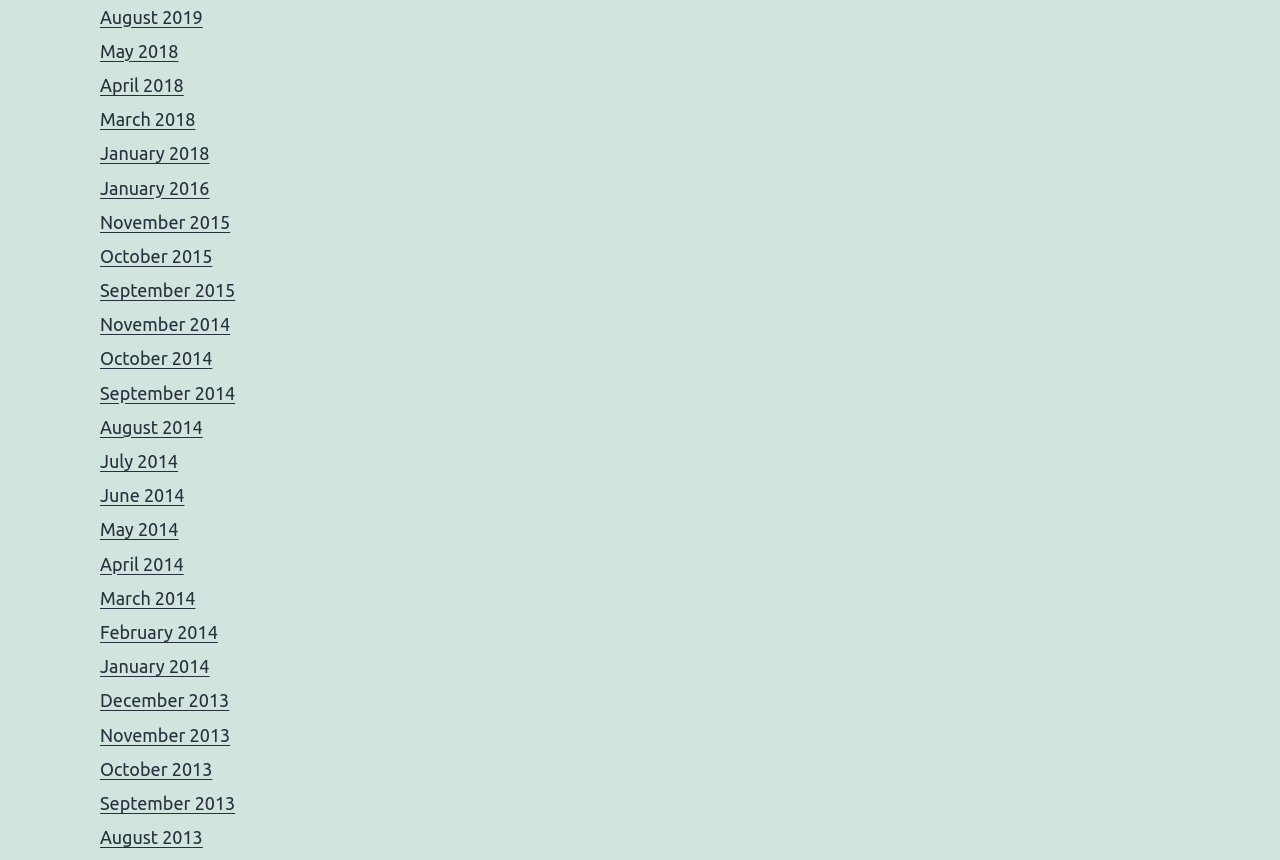Specify the bounding box coordinates of the region I need to click to perform the following instruction: "view December 2013". The coordinates must be four float numbers in the range of 0 to 1, i.e., [left, top, right, bottom].

[0.078, 0.803, 0.179, 0.826]